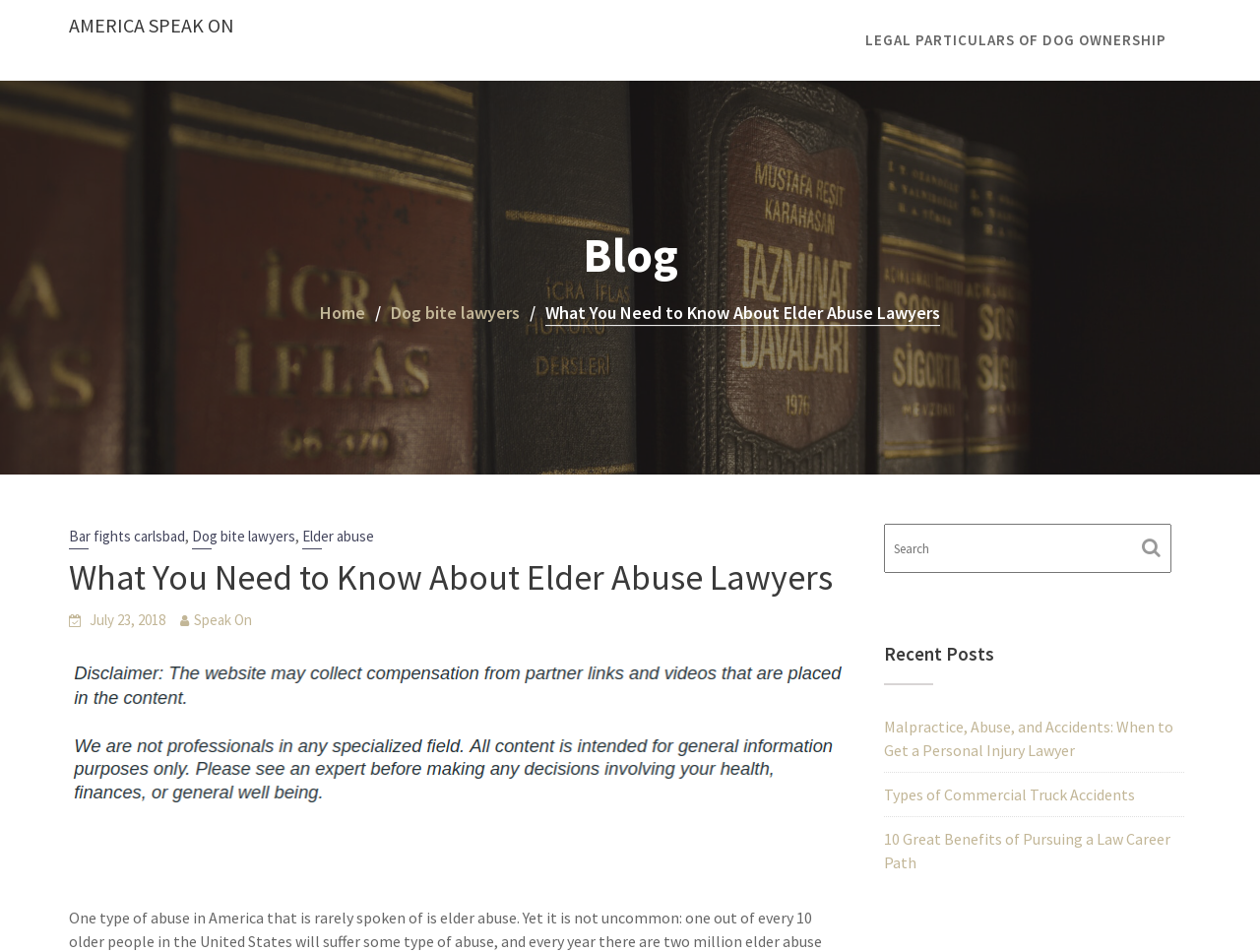Find the bounding box coordinates of the clickable area required to complete the following action: "Click the login button".

None